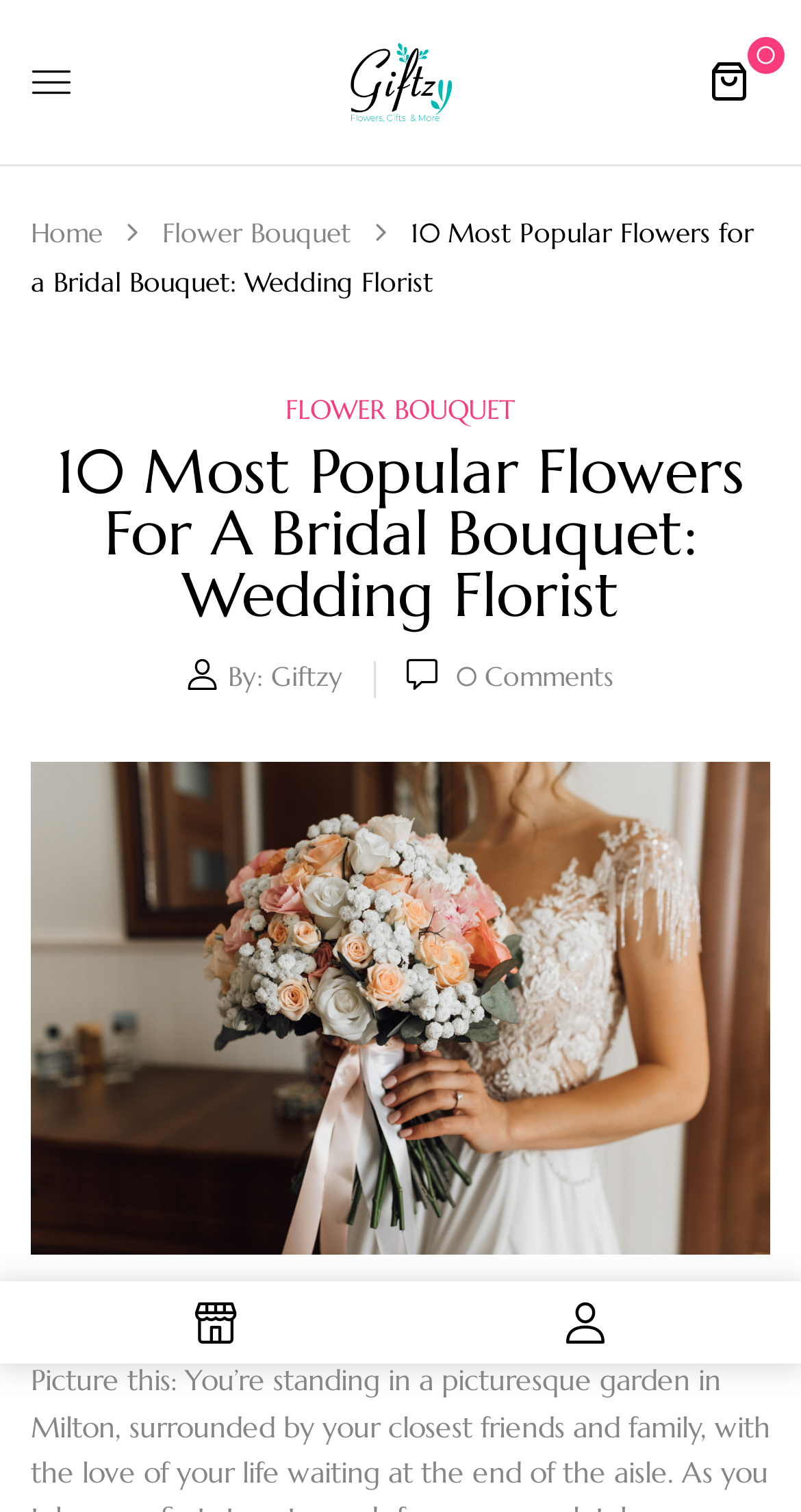How many comments are there on this article?
Based on the visual information, provide a detailed and comprehensive answer.

I found a link with the text '0 Comments', which indicates that there are no comments on this article.